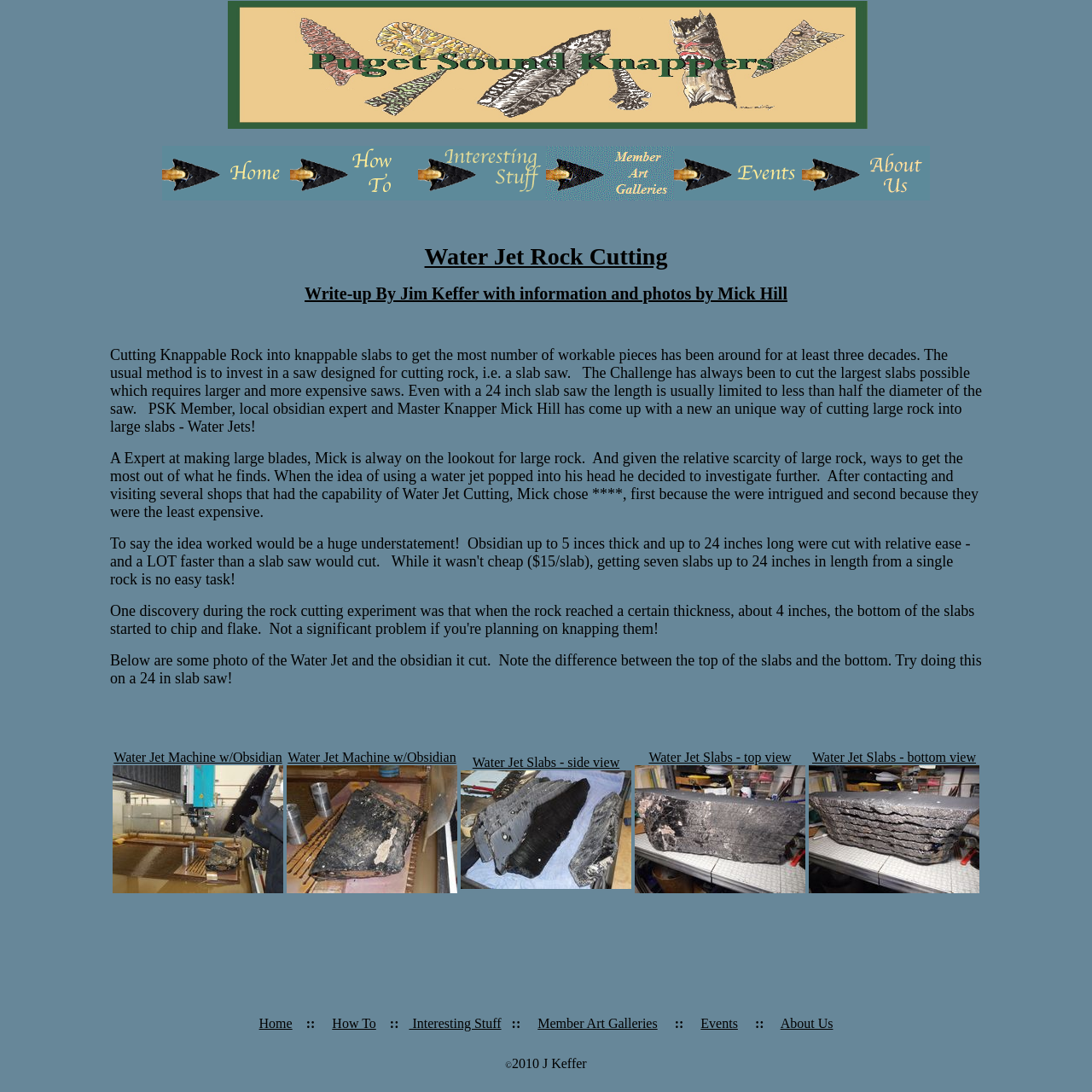How many images are shown in the article?
From the details in the image, answer the question comprehensively.

There are four images shown in the article, each displaying a different view of the water jet machine and the cut rock slabs.